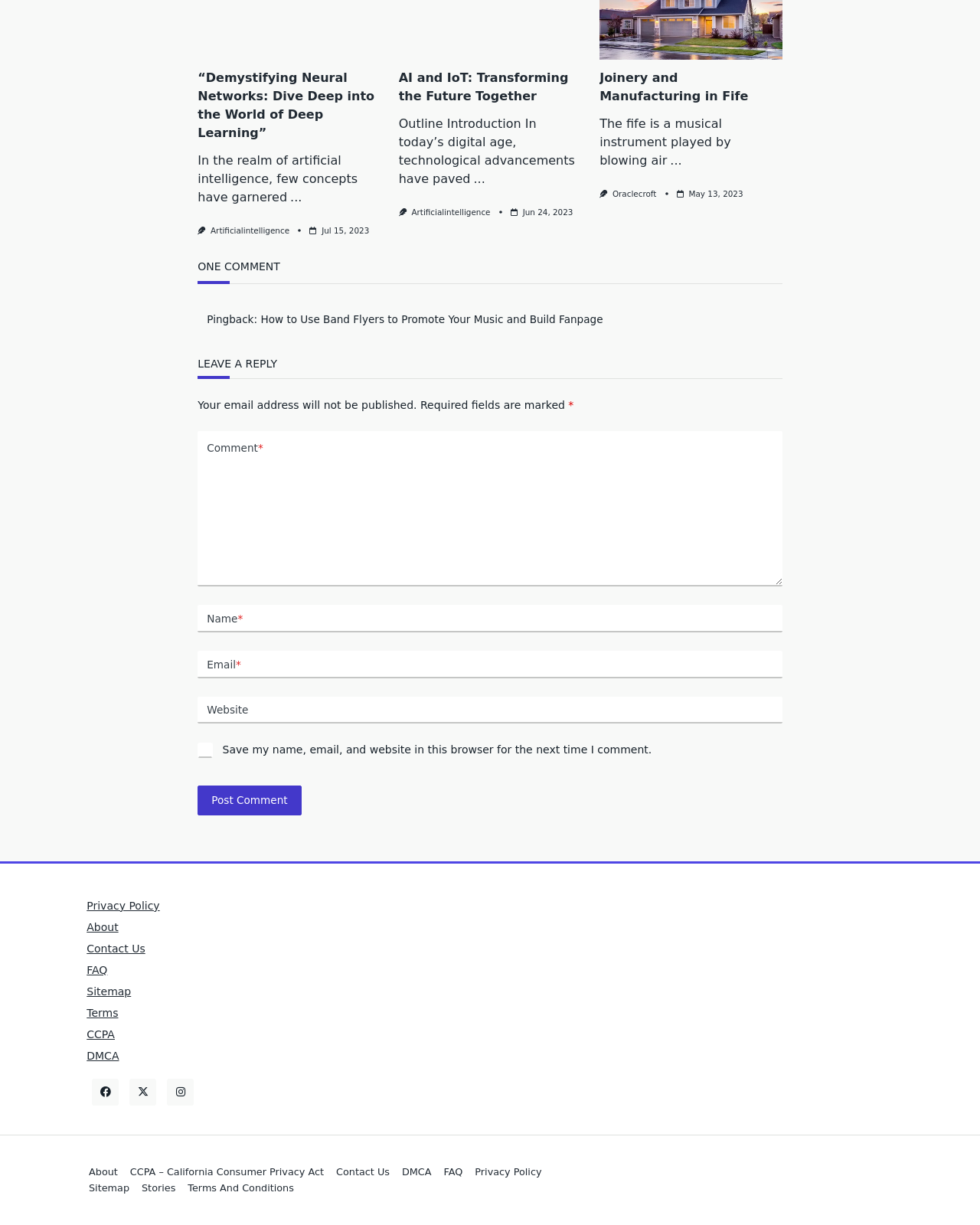What is the date of the second article? Refer to the image and provide a one-word or short phrase answer.

Jun 24, 2023